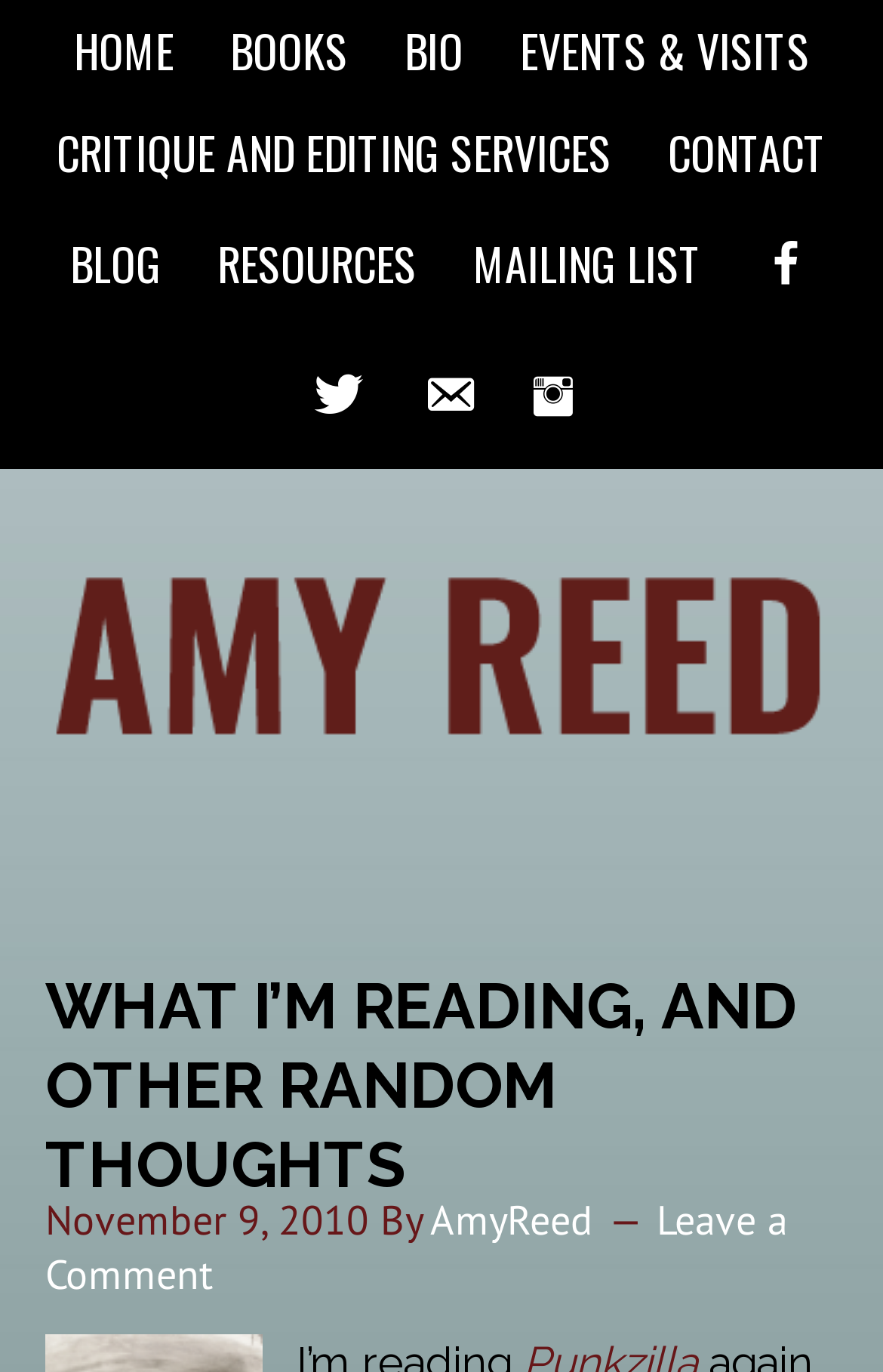Analyze and describe the webpage in a detailed narrative.

The webpage is a personal blog with a focus on reading and writing. At the top, there is a navigation menu with 9 links: "HOME", "BOOKS", "BIO", "EVENTS & VISITS", "CRITIQUE AND EDITING SERVICES", "CONTACT", "BLOG", "RESOURCES", and "MAILING LIST". These links are arranged horizontally across the top of the page, with "HOME" on the left and "MAILING LIST" on the right.

Below the navigation menu, there is a large header section that spans the entire width of the page. This section contains the title "WHAT I’M READING, AND OTHER RANDOM THOUGHTS" in a large font, followed by the date "November 9, 2010" and the author's name "AmyReed". There is also a link to "Leave a Comment" at the bottom right of this section.

On the left side of the page, there are four social media links: "FB", "TWITTER", "EMAIL", and "INSTAGRAM". These links are stacked vertically, with "FB" at the top and "INSTAGRAM" at the bottom.

The main content of the page is not explicitly described in the accessibility tree, but it appears to be a blog post or article with a title that matches the page title. The content is likely to be a personal reflection or opinion piece, given the title and the presence of a comment link.